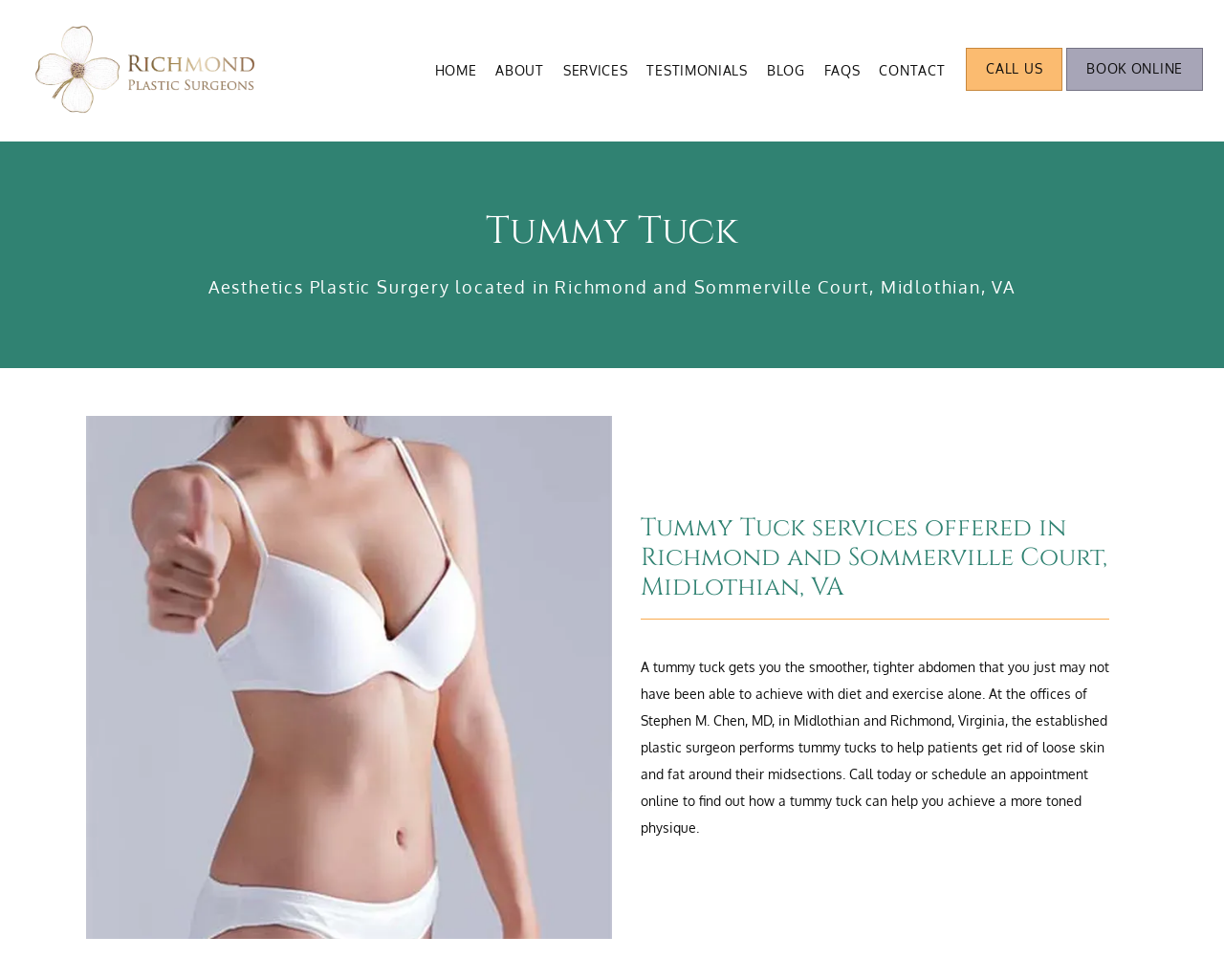Please locate the UI element described by "Contact" and provide its bounding box coordinates.

[0.718, 0.063, 0.772, 0.08]